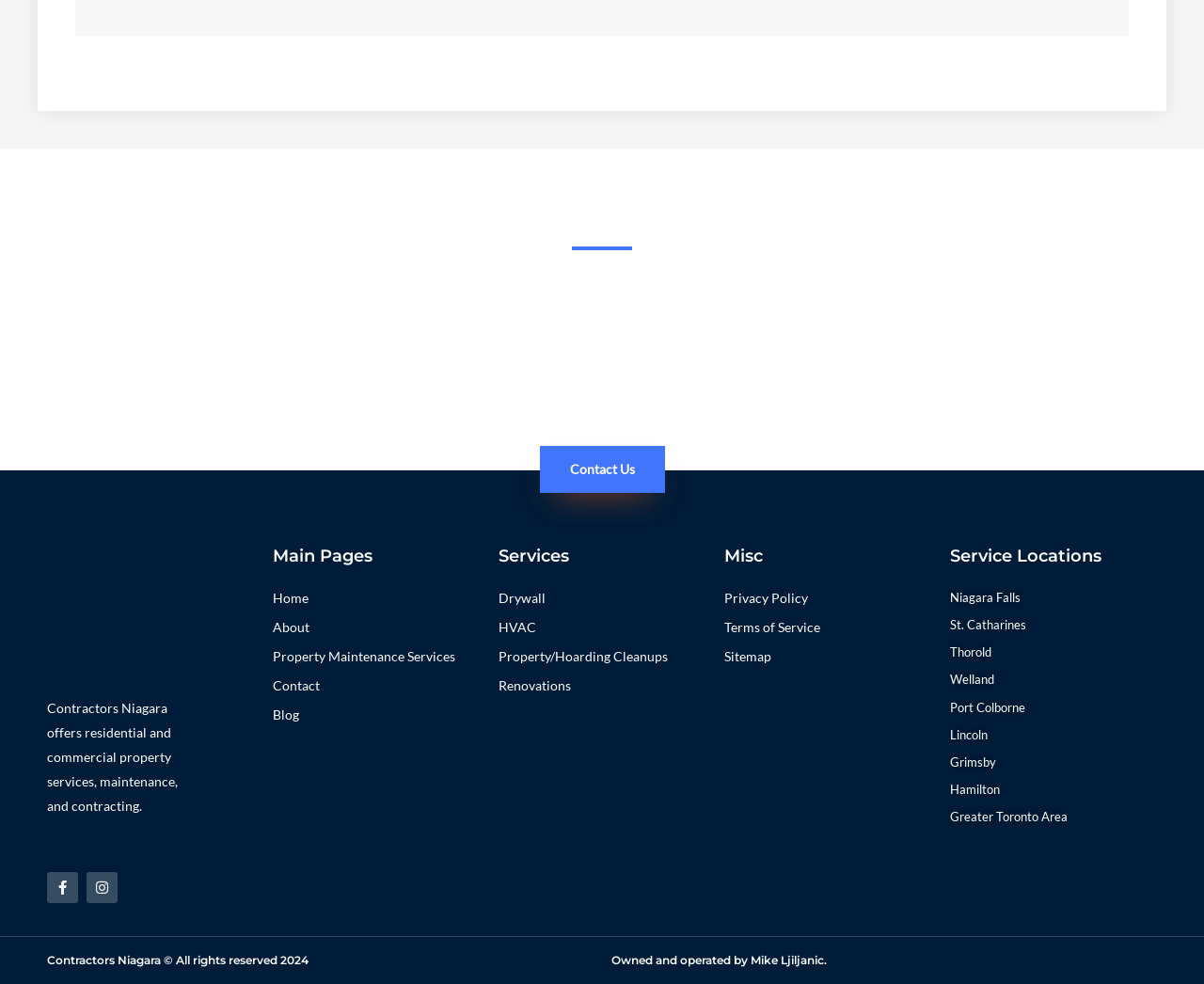What areas do they serve?
From the details in the image, provide a complete and detailed answer to the question.

The service locations of Contractors Niagara can be found under the 'Service Locations' heading, which includes links to 'Niagara Falls', 'St. Catharines', 'Thorold', and other surrounding areas.